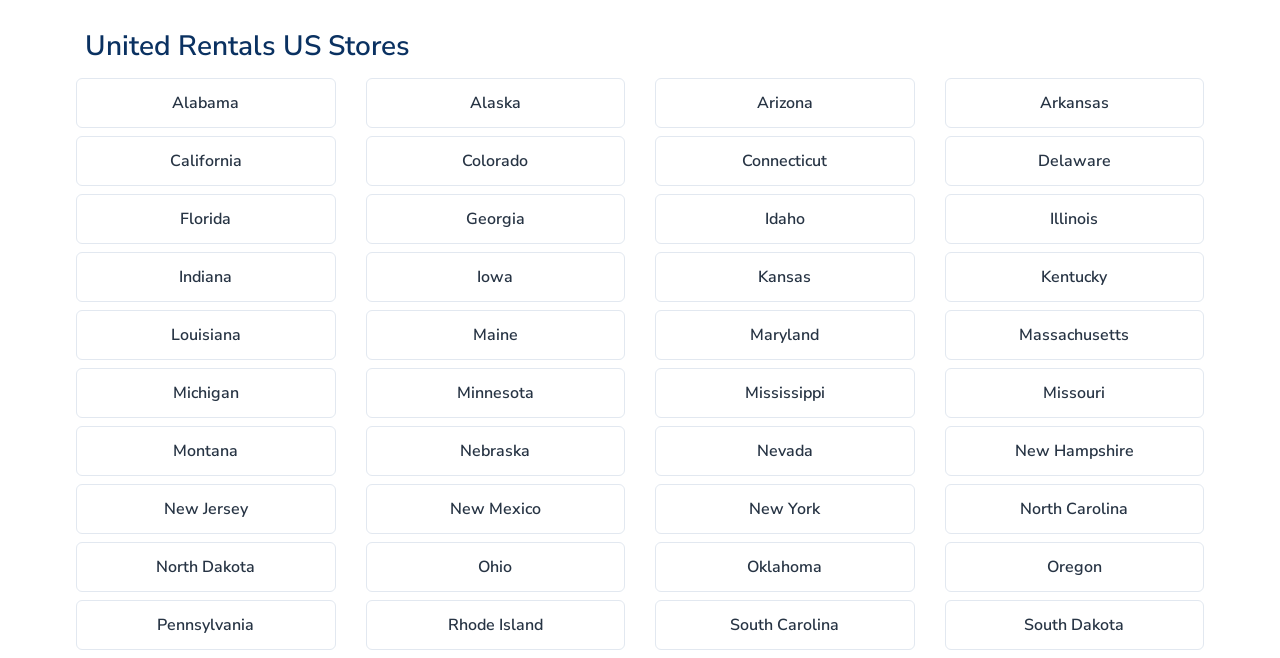Could you indicate the bounding box coordinates of the region to click in order to complete this instruction: "Select Alabama".

[0.059, 0.119, 0.262, 0.195]